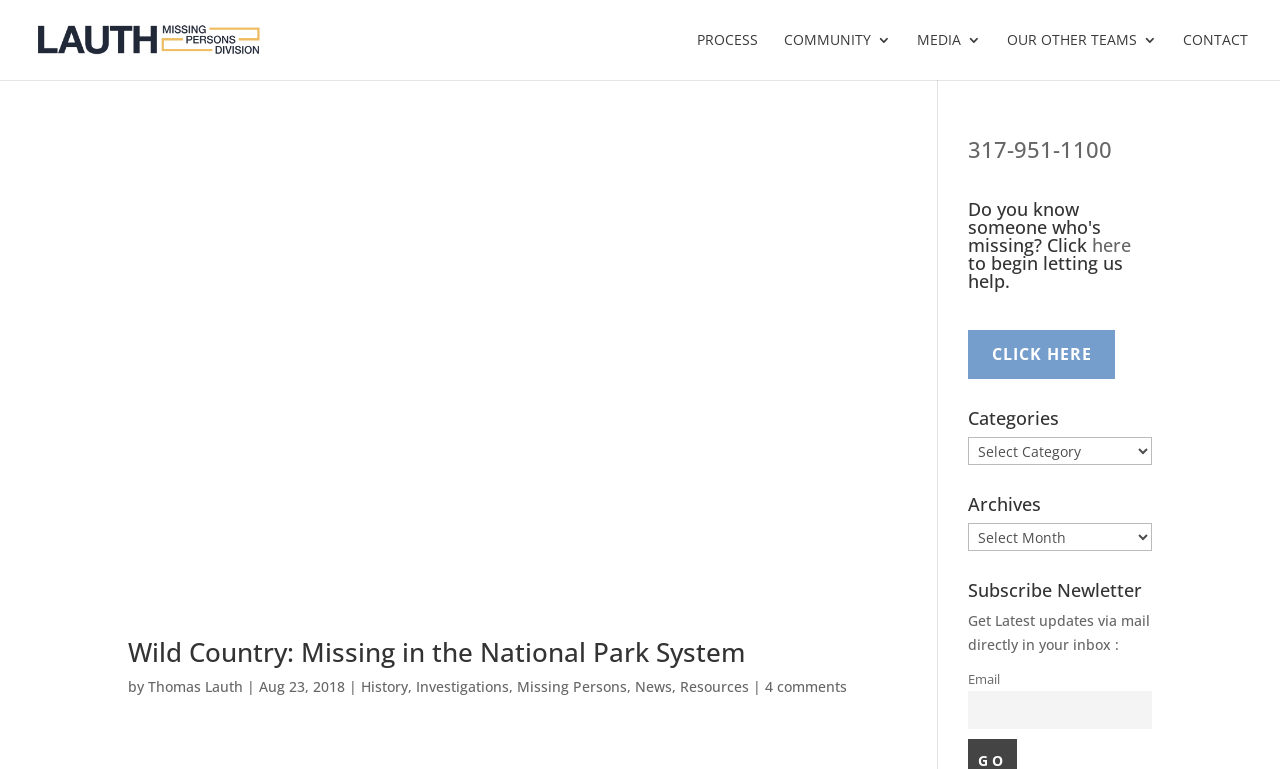Explain the webpage's design and content in an elaborate manner.

The webpage appears to be an archive page for missing persons cases in Costa Rica, provided by Lauth Investigations International. At the top, there is a logo and a navigation menu with links to "PROCESS", "COMMUNITY 3", "MEDIA 3", "OUR OTHER TEAMS 3", and "CONTACT". 

Below the navigation menu, there is a featured article titled "Wild Country: Missing in the National Park System" with an accompanying image. The article has a heading, a brief description, and links to related topics such as "History", "Investigations", "Missing Persons", "News", and "Resources". 

On the right side of the page, there is a section with contact information, including a phone number "317-951-1100" and a call-to-action to begin the process of getting help for a missing person. There are also links to categories, archives, and a newsletter subscription form where users can enter their email address to receive updates.